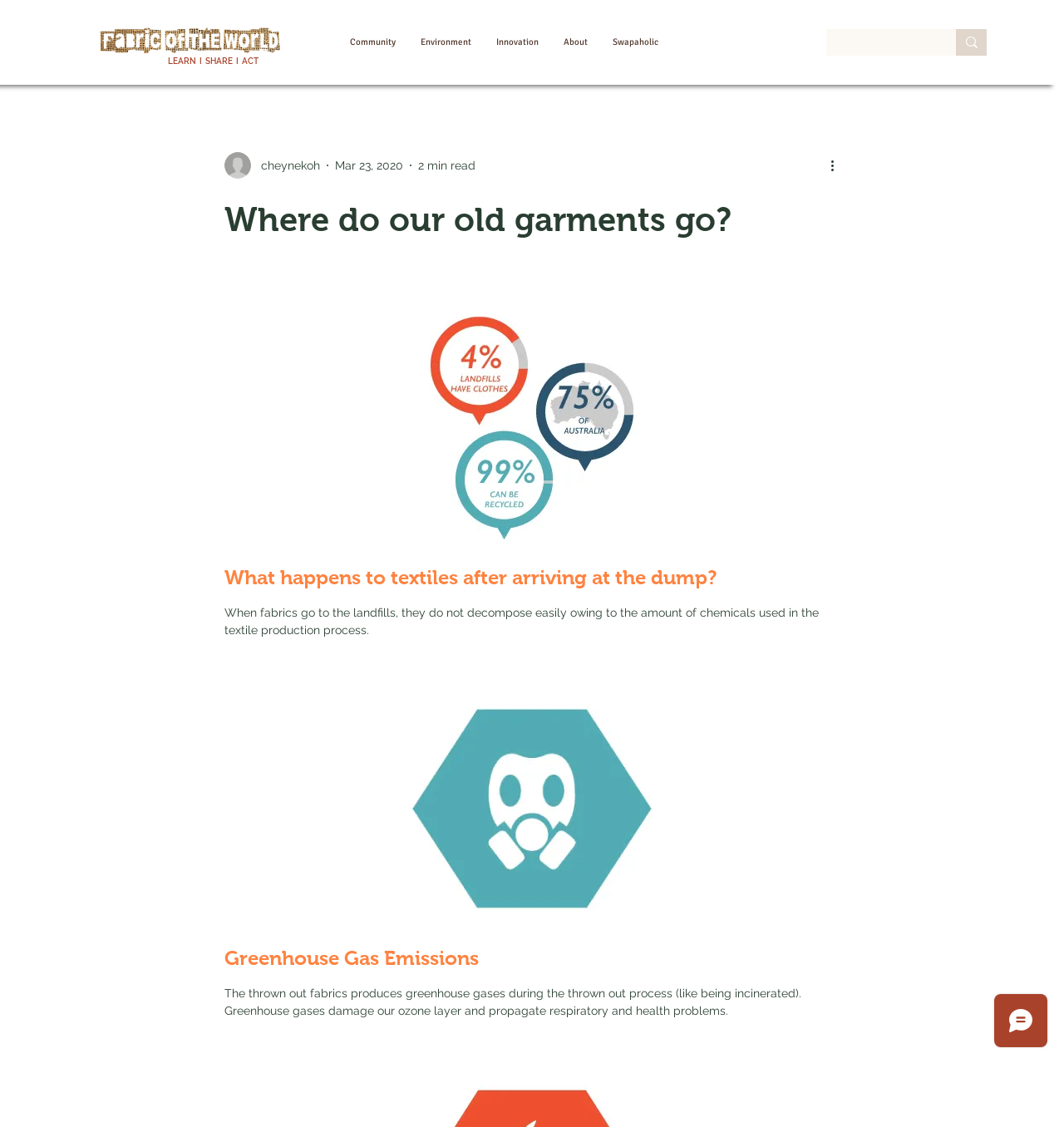Please provide a one-word or short phrase answer to the question:
What is the author's name?

Cheynekoh